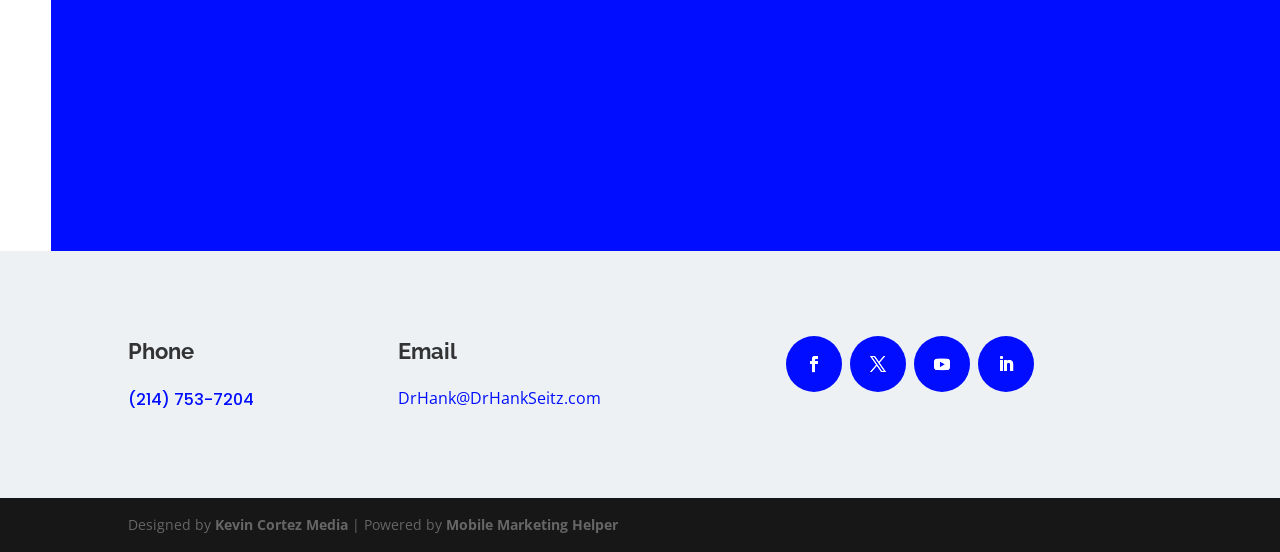Please specify the bounding box coordinates of the clickable region to carry out the following instruction: "Contact Dr. Hank". The coordinates should be four float numbers between 0 and 1, in the format [left, top, right, bottom].

[0.339, 0.12, 0.514, 0.222]